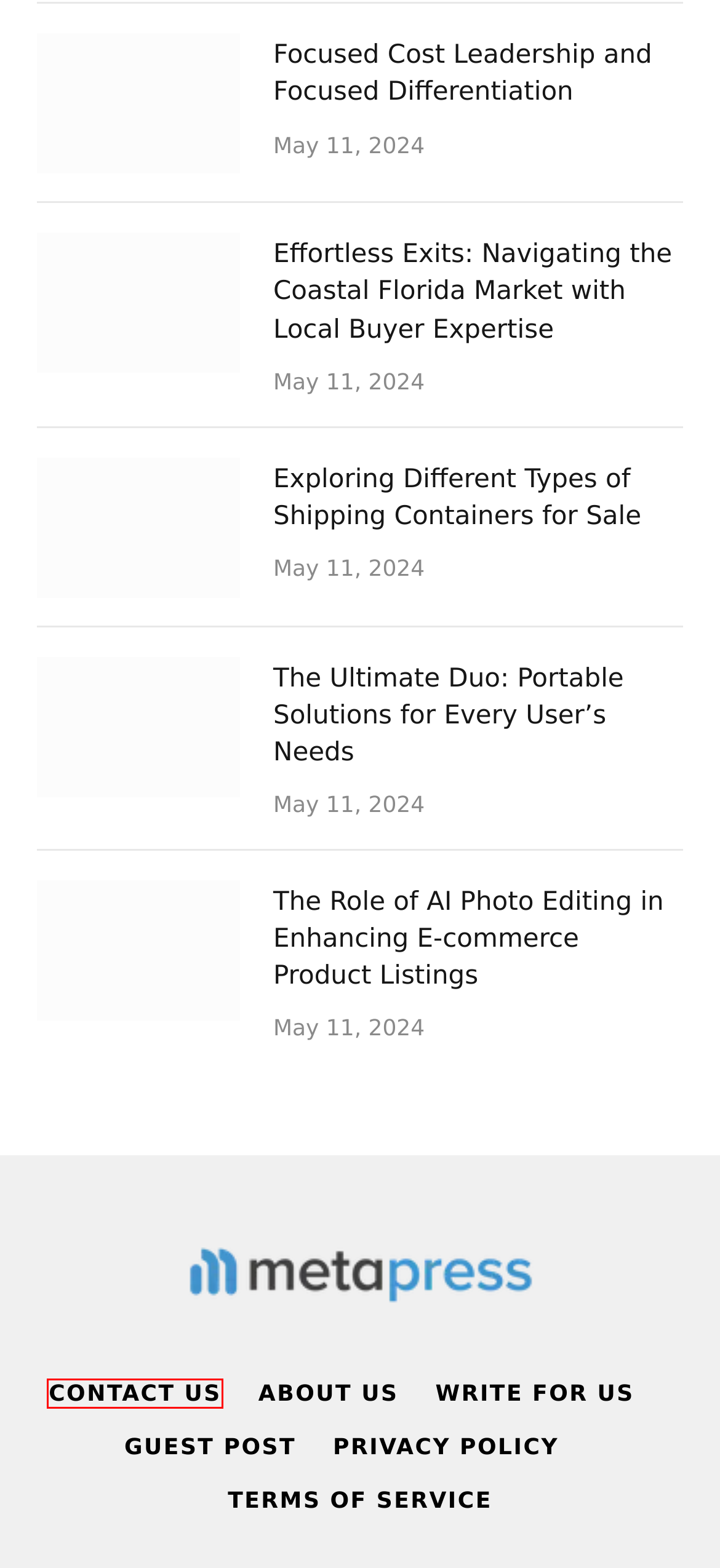Examine the screenshot of a webpage with a red bounding box around a specific UI element. Identify which webpage description best matches the new webpage that appears after clicking the element in the red bounding box. Here are the candidates:
A. Guest Post on Metapress
B. Terms of Service
C. The Role of AI Photo Editing in Enhancing E-commerce Product Listings
D. Contact Us
E. Privacy Policy
F. About Us
G. Focused Cost Leadership and Focused Differentiation
H. Exploring Different Types of Shipping Containers for Sale

D